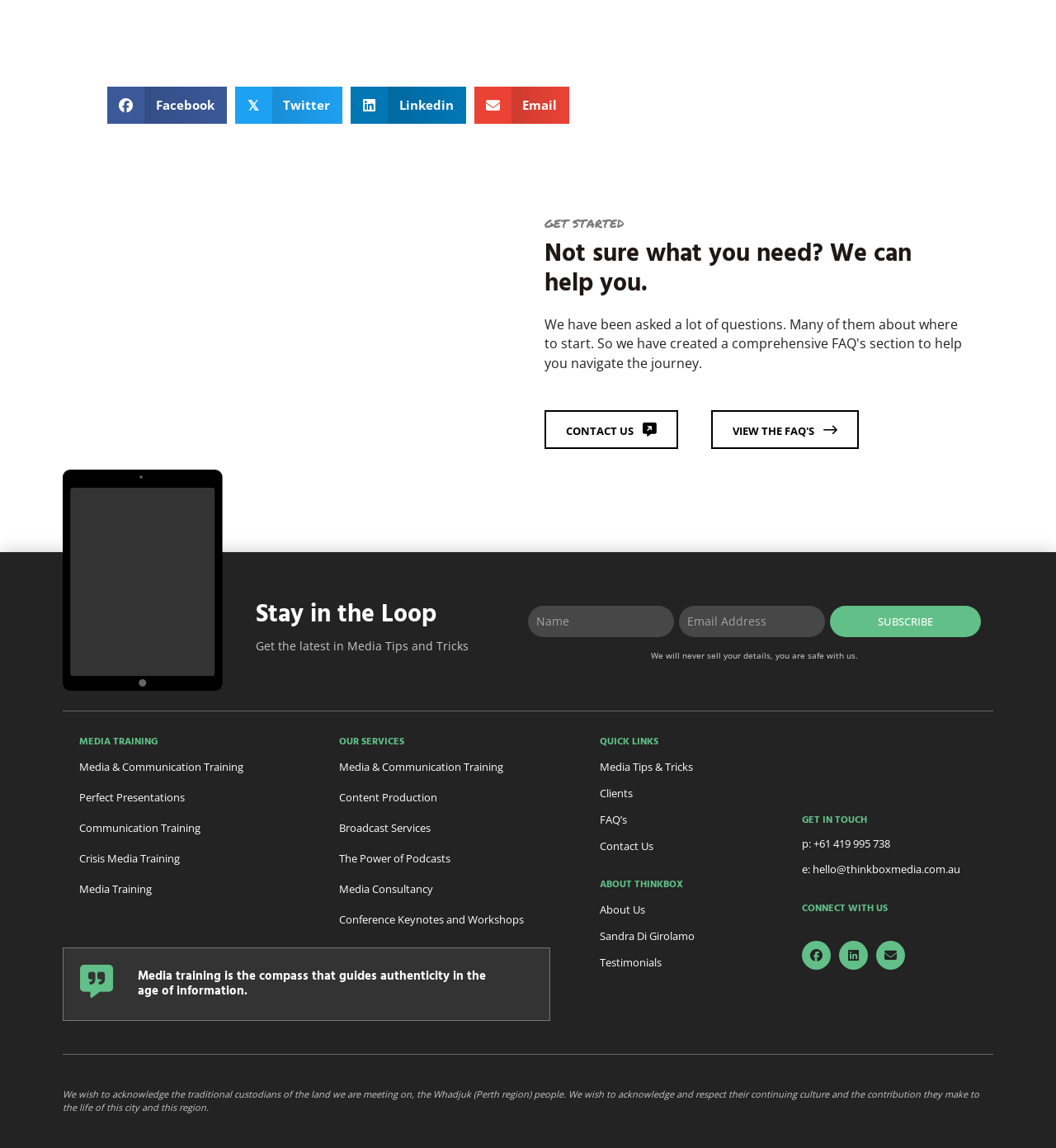Can you find the bounding box coordinates for the element that needs to be clicked to execute this instruction: "Contact us"? The coordinates should be given as four float numbers between 0 and 1, i.e., [left, top, right, bottom].

[0.516, 0.357, 0.642, 0.391]